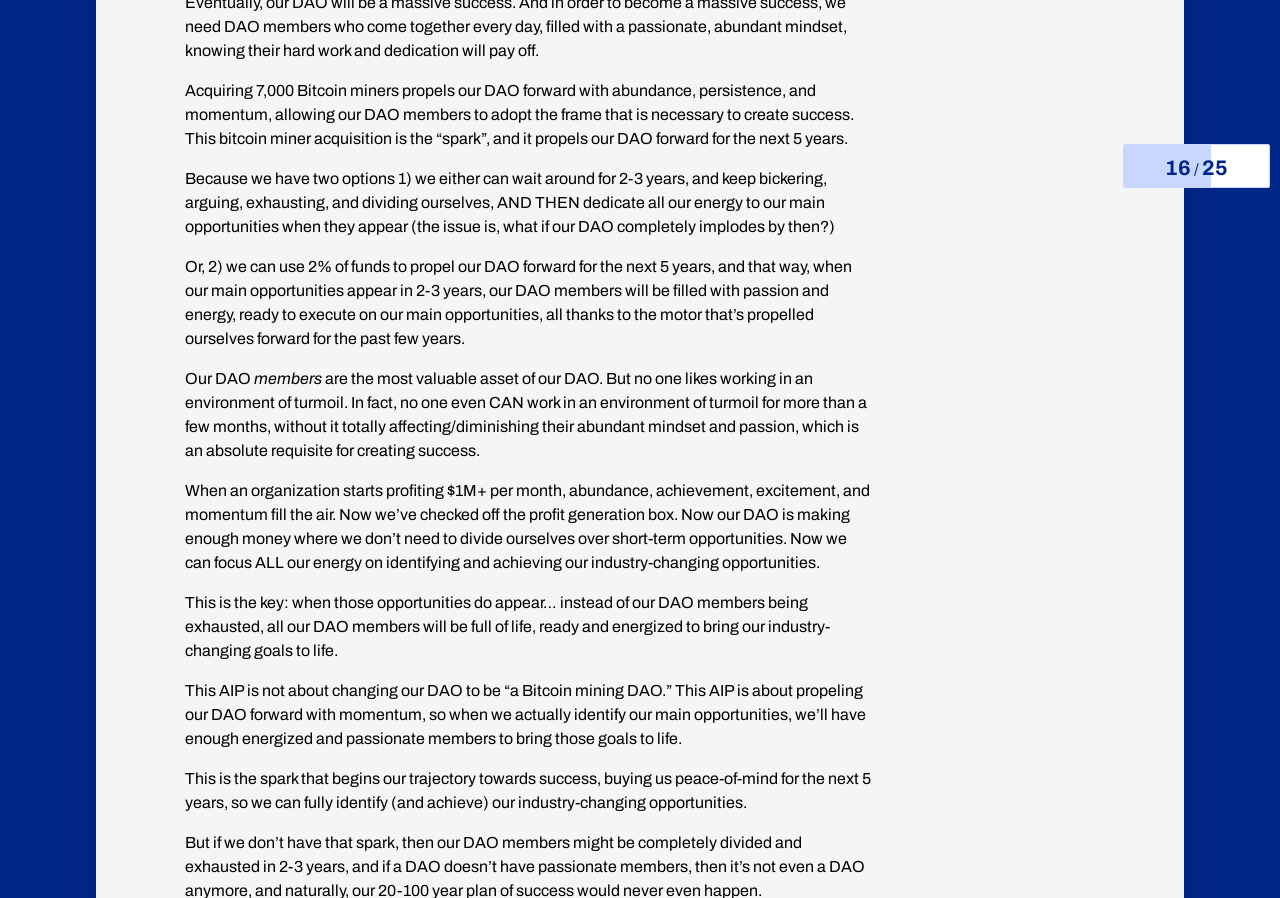Respond with a single word or phrase to the following question:
What is the date of the topic in the third row?

Feb 19